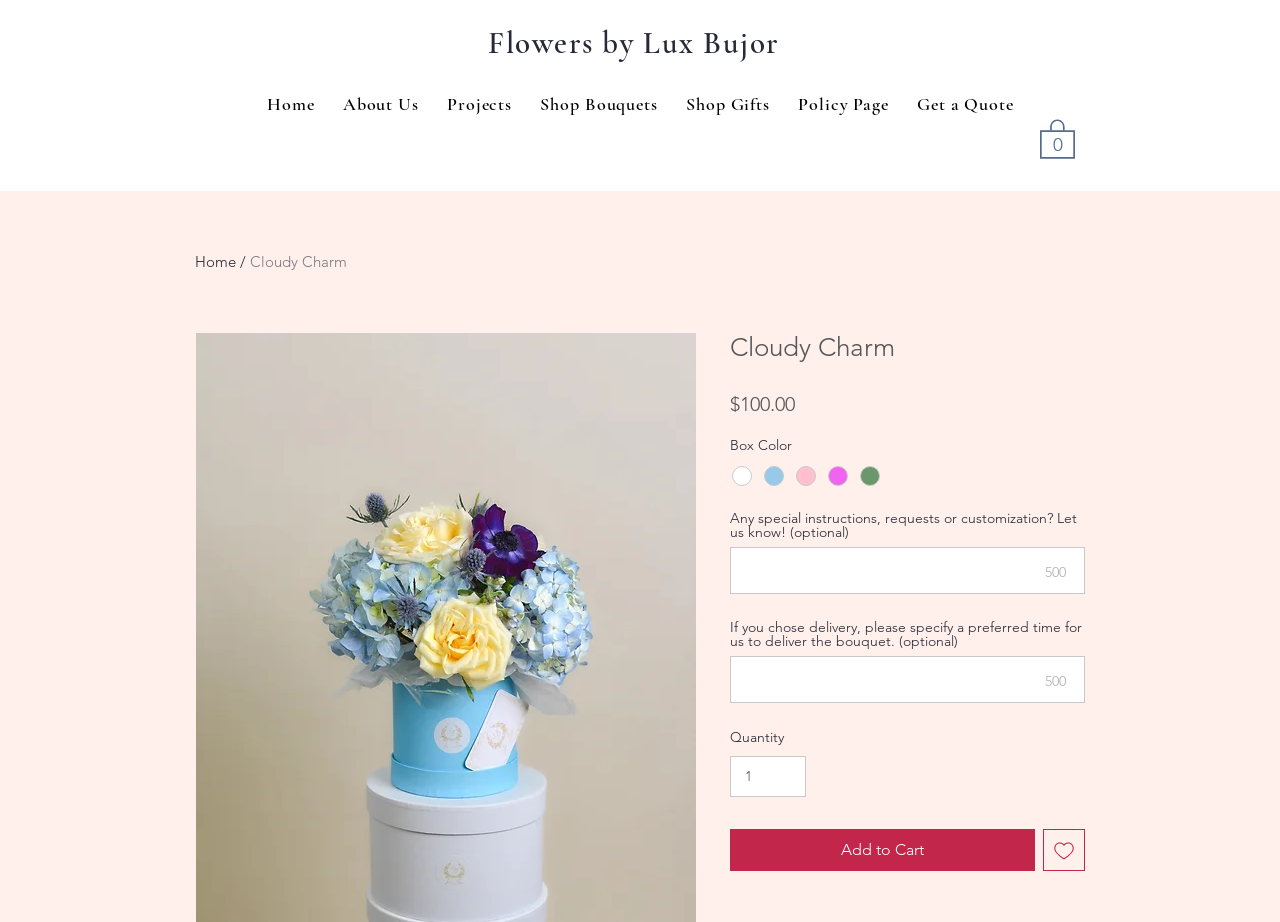Locate the bounding box of the UI element described by: "parent_node: 500" in the given webpage screenshot.

[0.57, 0.711, 0.848, 0.762]